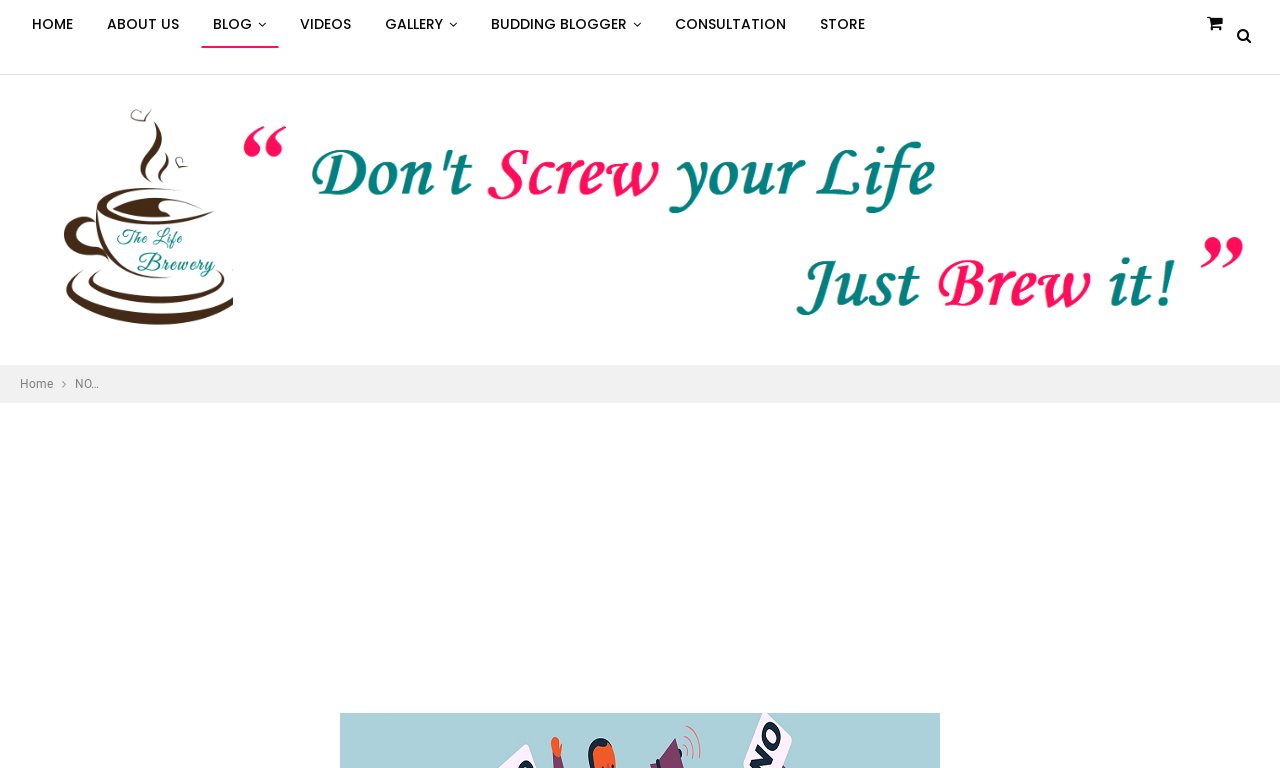Pinpoint the bounding box coordinates of the clickable area needed to execute the instruction: "Click on University of Amsterdam". The coordinates should be specified as four float numbers between 0 and 1, i.e., [left, top, right, bottom].

None